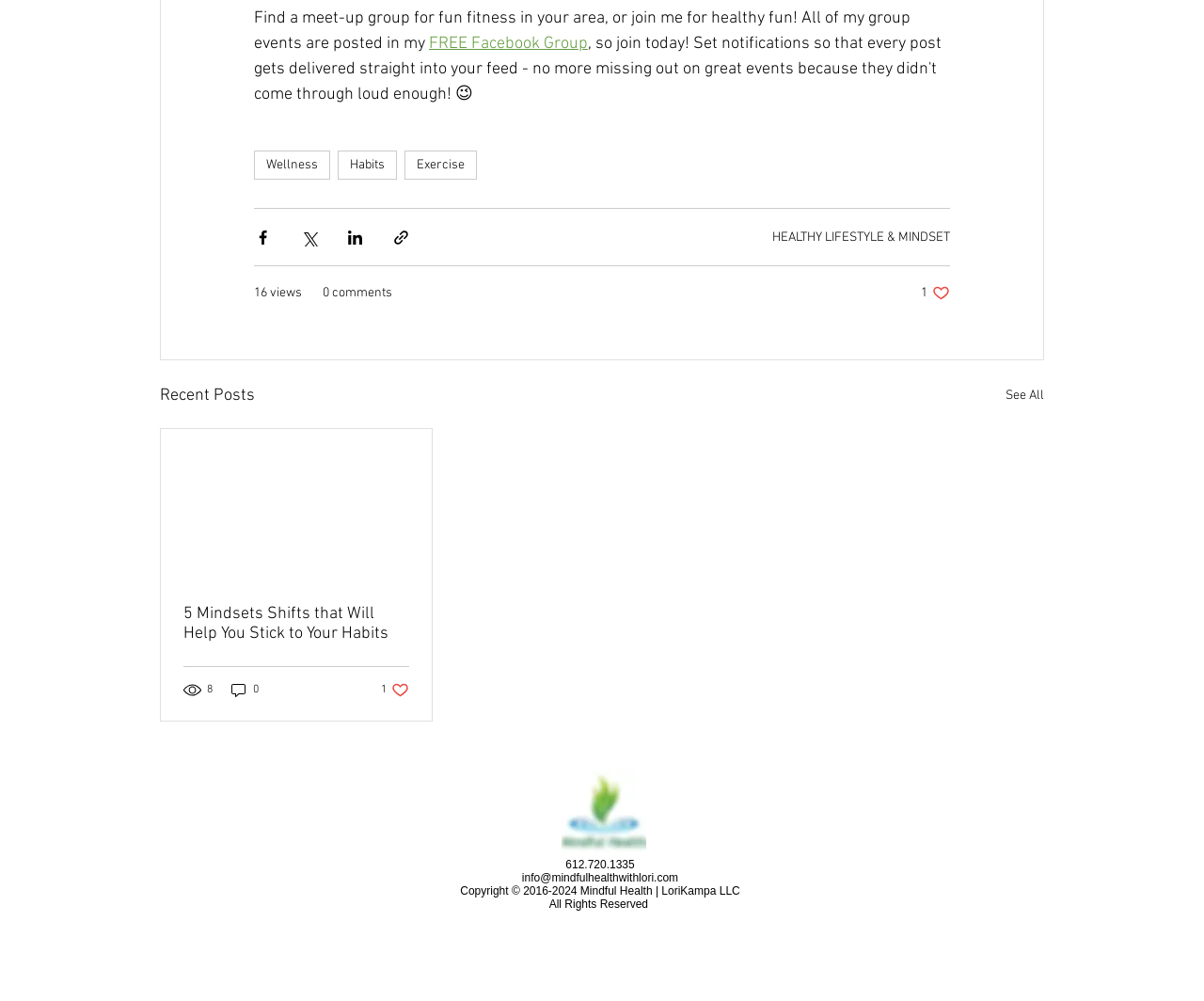Given the element description, predict the bounding box coordinates in the format (top-left x, top-left y, bottom-right x, bottom-right y), using floating point numbers between 0 and 1: HEALTHY LIFESTYLE & MINDSET

[0.641, 0.229, 0.789, 0.245]